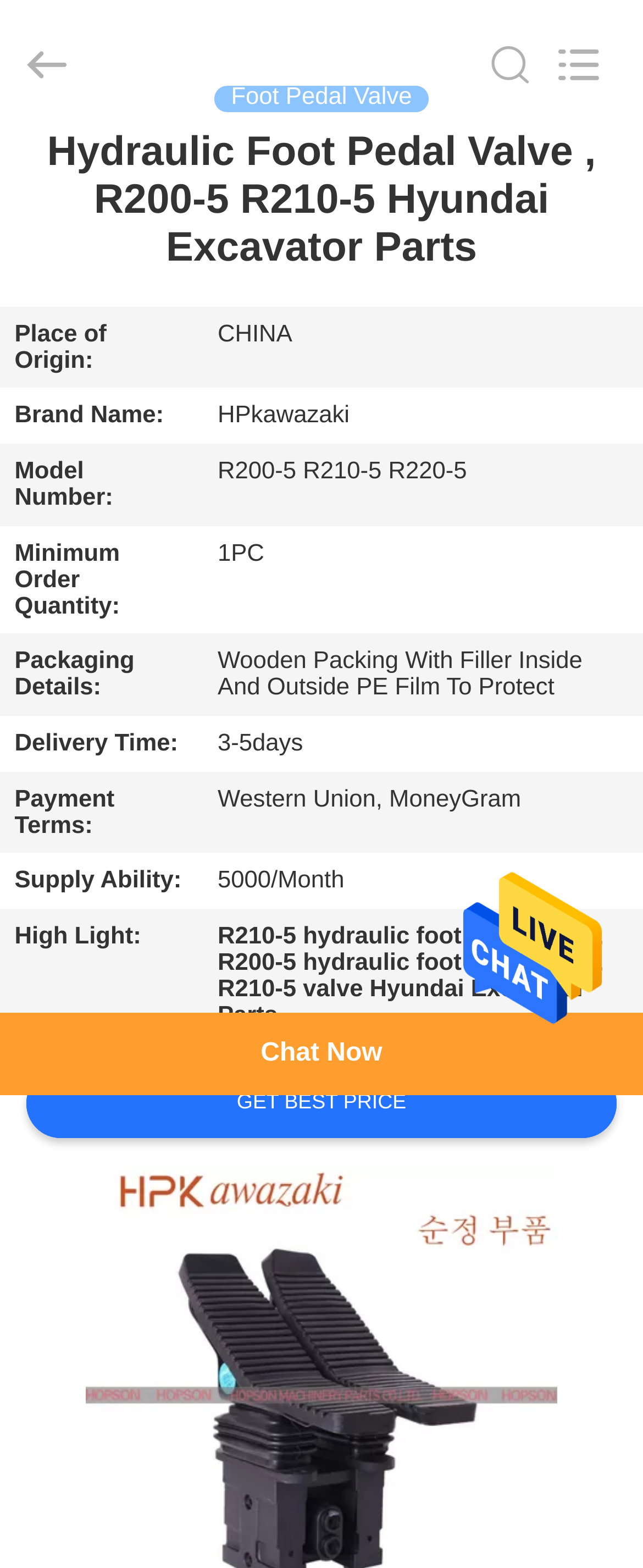Refer to the screenshot and answer the following question in detail:
What is the delivery time for the product?

I found the answer by examining the table on the webpage, specifically the row with the header 'Delivery Time:' and the corresponding grid cell containing the text '3-5days'.